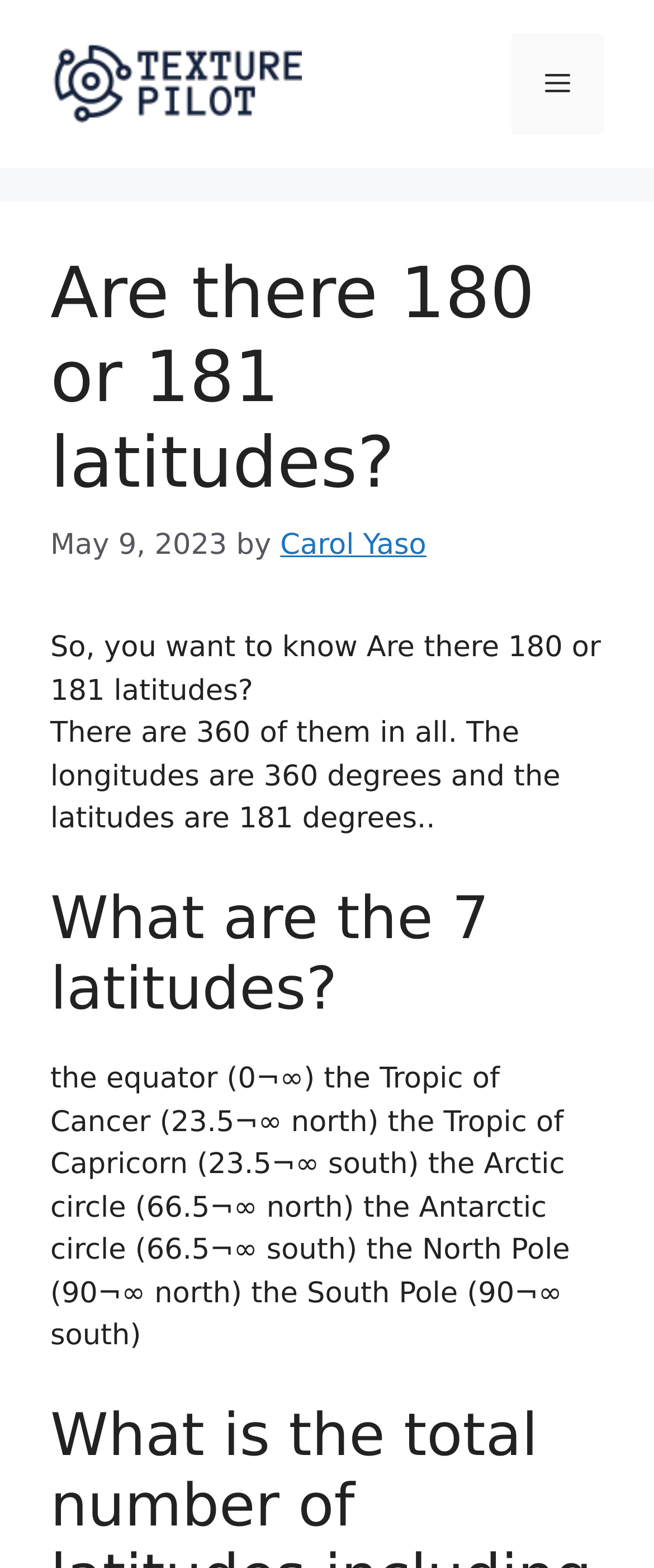Determine the bounding box coordinates for the HTML element described here: "Menu".

[0.782, 0.021, 0.923, 0.086]